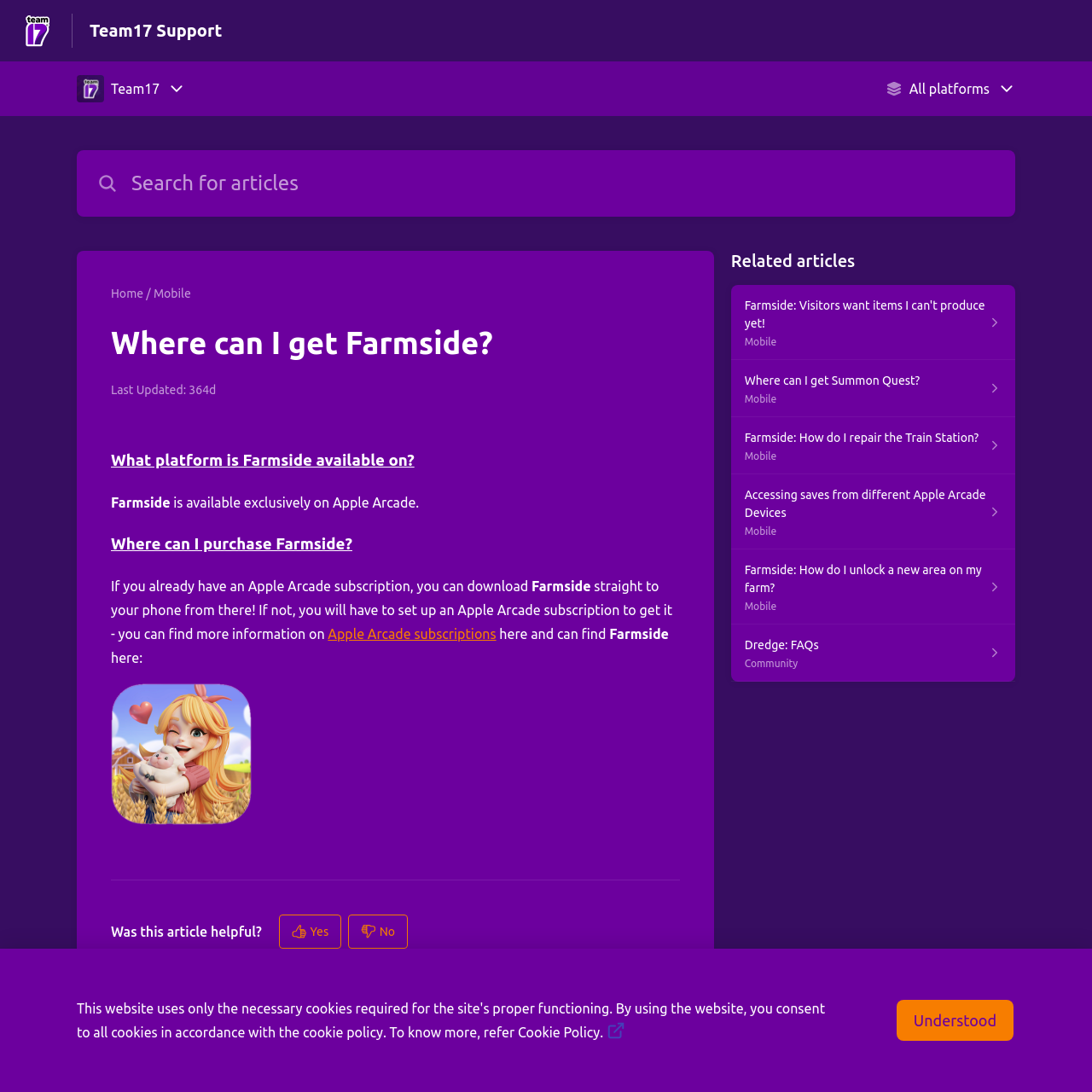Identify the coordinates of the bounding box for the element that must be clicked to accomplish the instruction: "Search for articles".

[0.108, 0.138, 0.87, 0.198]